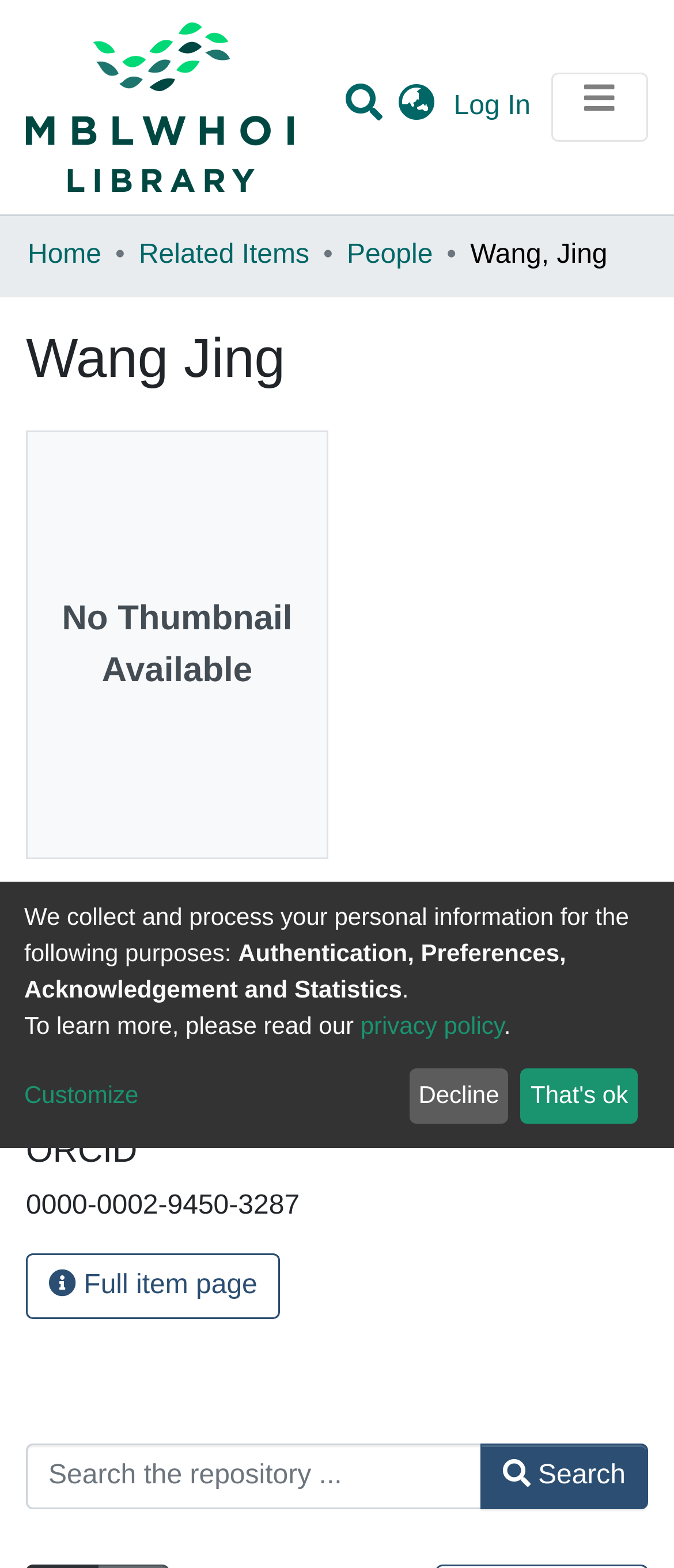What is the name of the person on this page?
Respond to the question with a well-detailed and thorough answer.

I determined the answer by looking at the StaticText element with the text 'Wang, Jing' which is located at the top of the page, indicating that this page is about a person with this name.